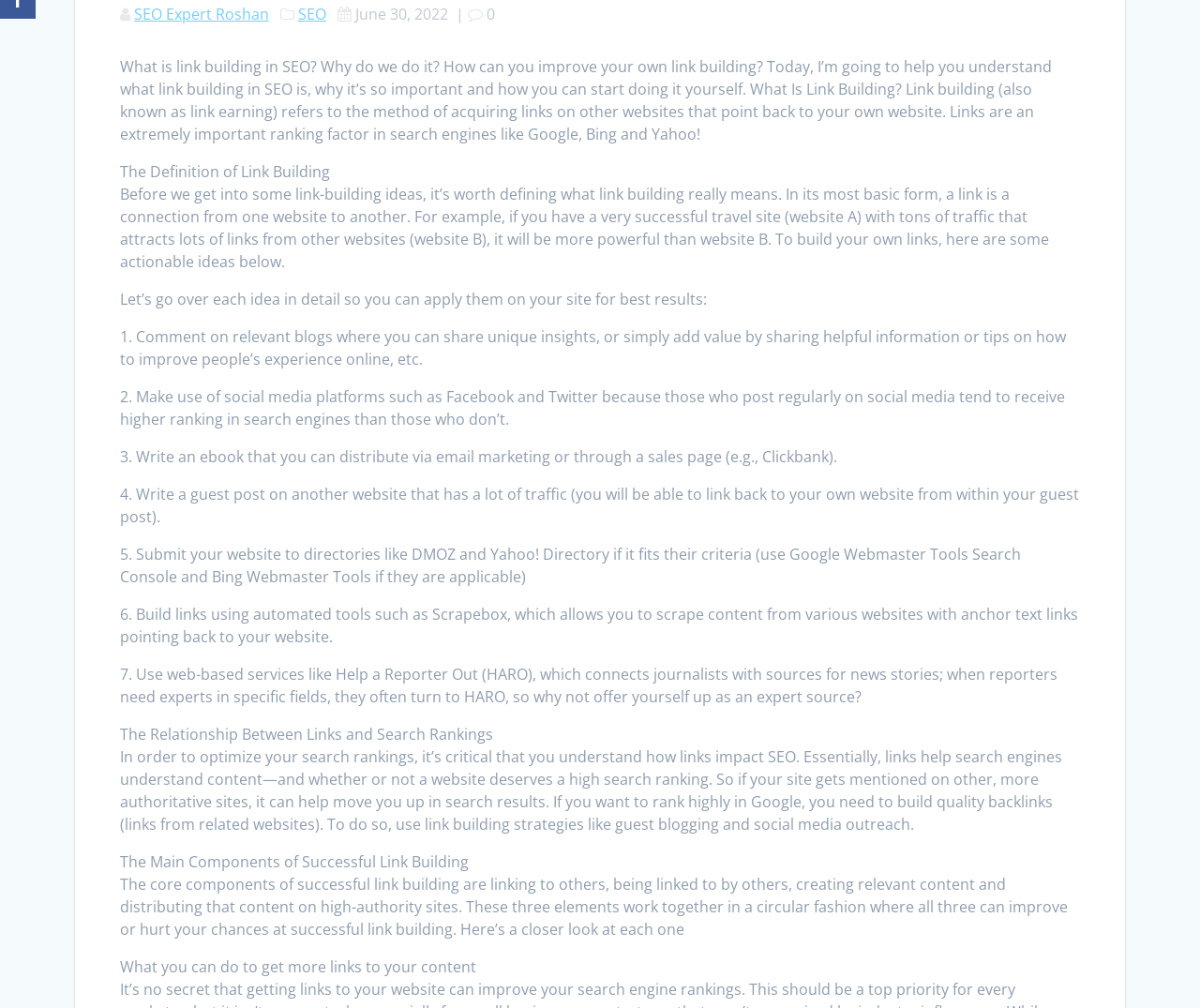Identify the bounding box coordinates for the UI element described as follows: SEO Expert Roshan. Use the format (top-left x, top-left y, bottom-right x, bottom-right y) and ensure all values are floating point numbers between 0 and 1.

[0.112, 0.004, 0.224, 0.025]